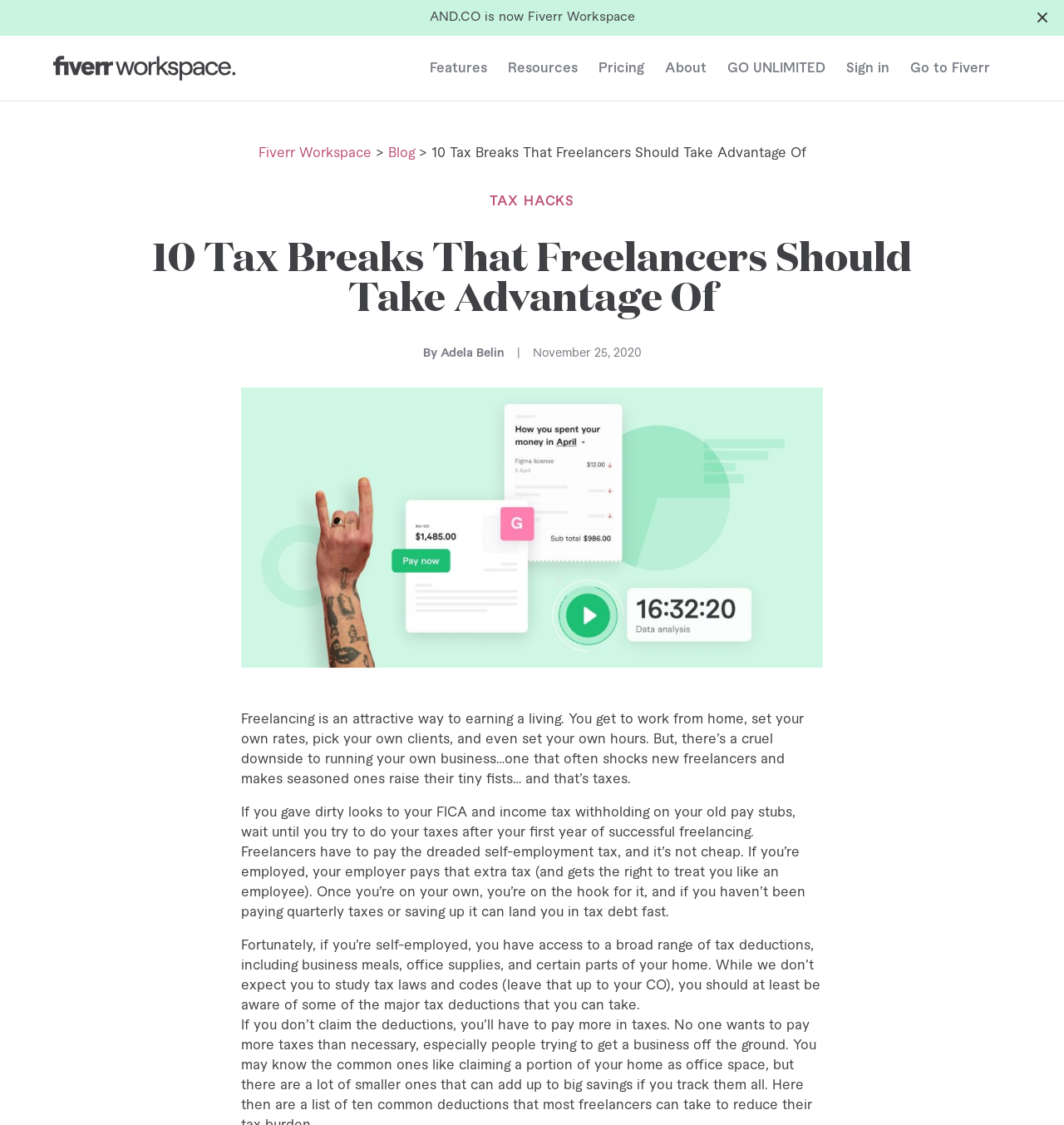Please answer the following question using a single word or phrase: 
What is the topic of the article?

Tax breaks for freelancers